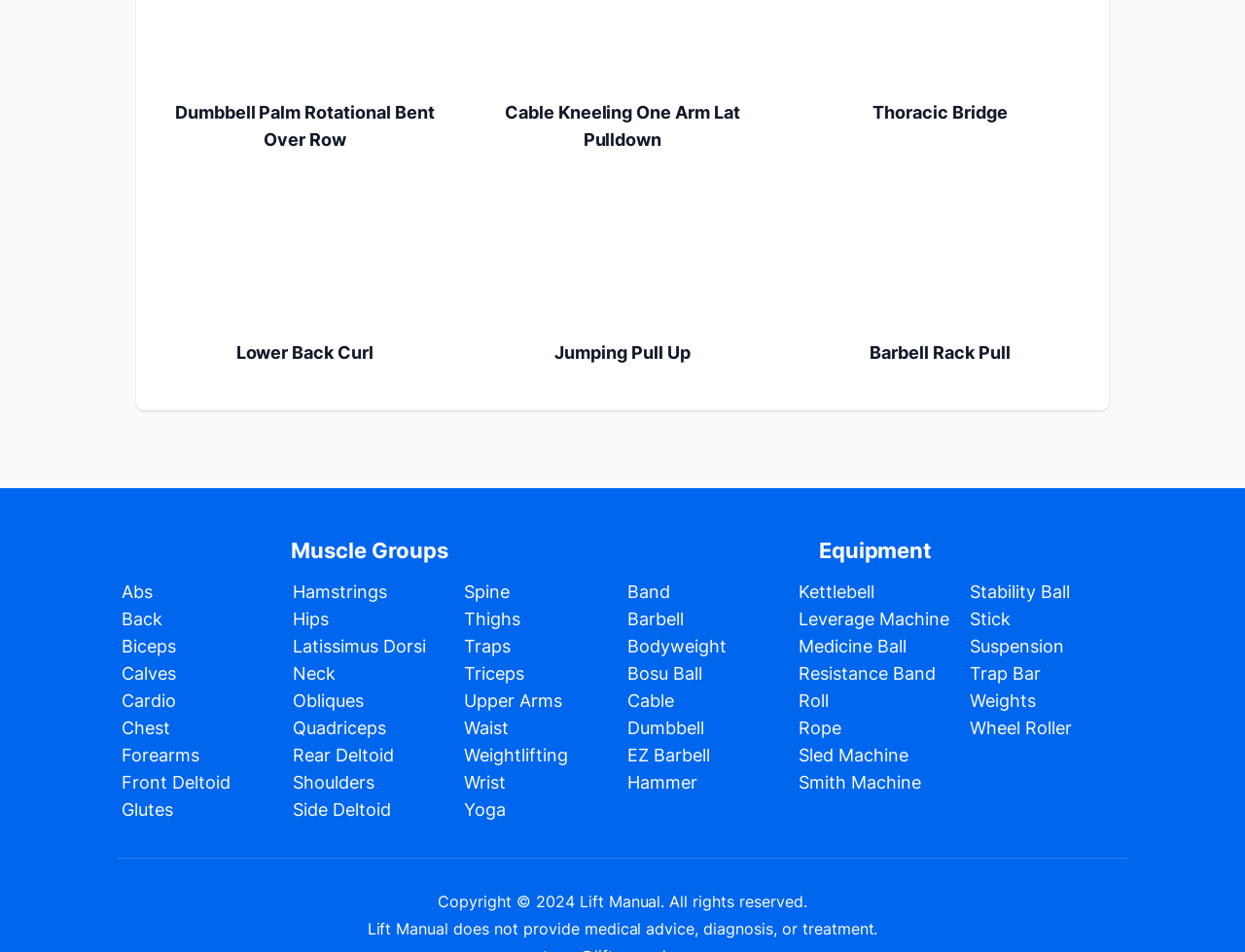Specify the bounding box coordinates of the area that needs to be clicked to achieve the following instruction: "Select Dumbbell".

[0.504, 0.754, 0.565, 0.775]